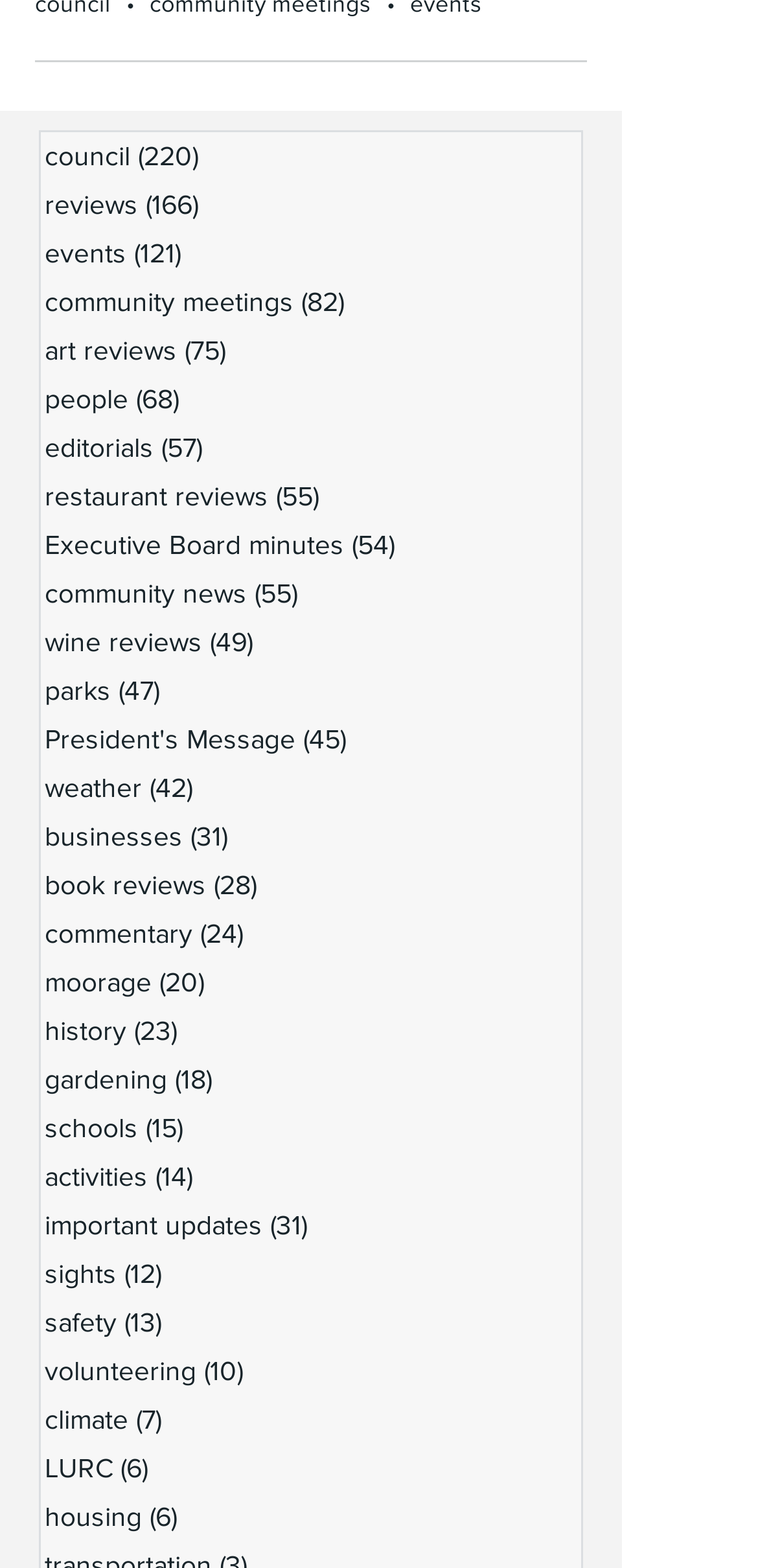Indicate the bounding box coordinates of the element that needs to be clicked to satisfy the following instruction: "Go to Home". The coordinates should be four float numbers between 0 and 1, i.e., [left, top, right, bottom].

None